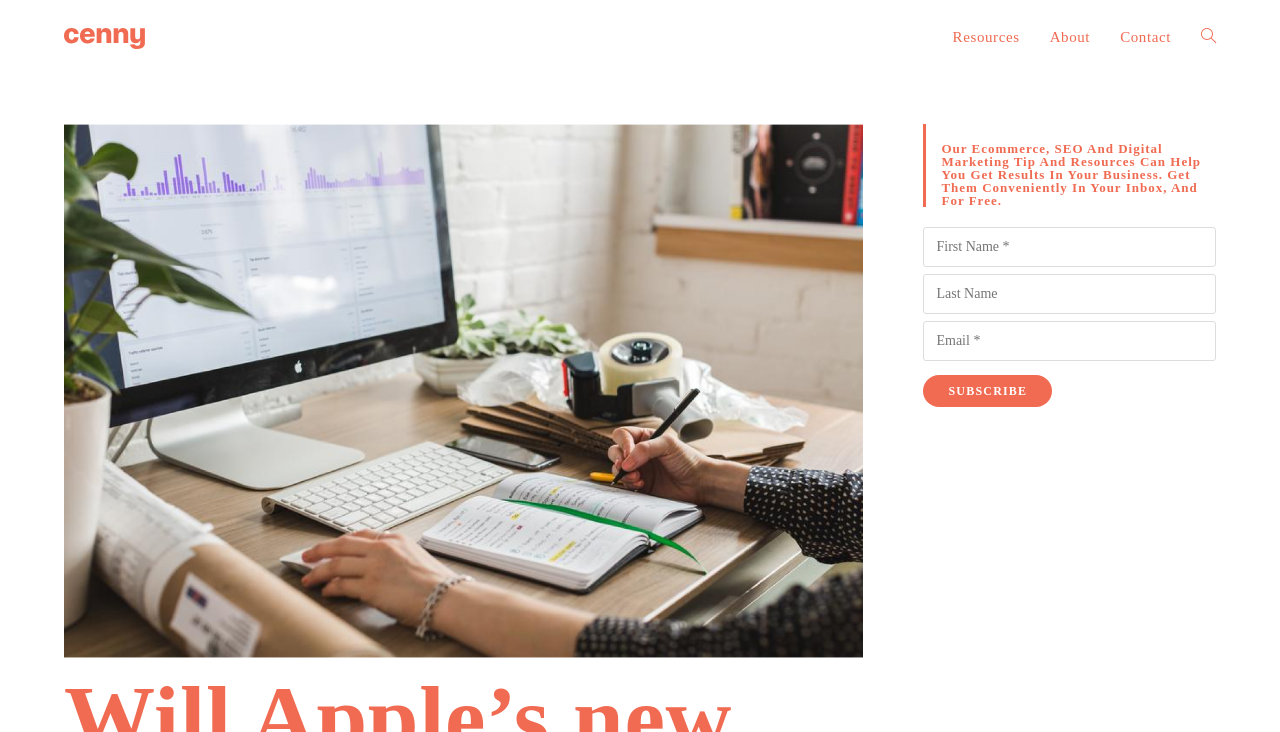Specify the bounding box coordinates for the region that must be clicked to perform the given instruction: "Click on the Cenny link".

[0.05, 0.036, 0.113, 0.063]